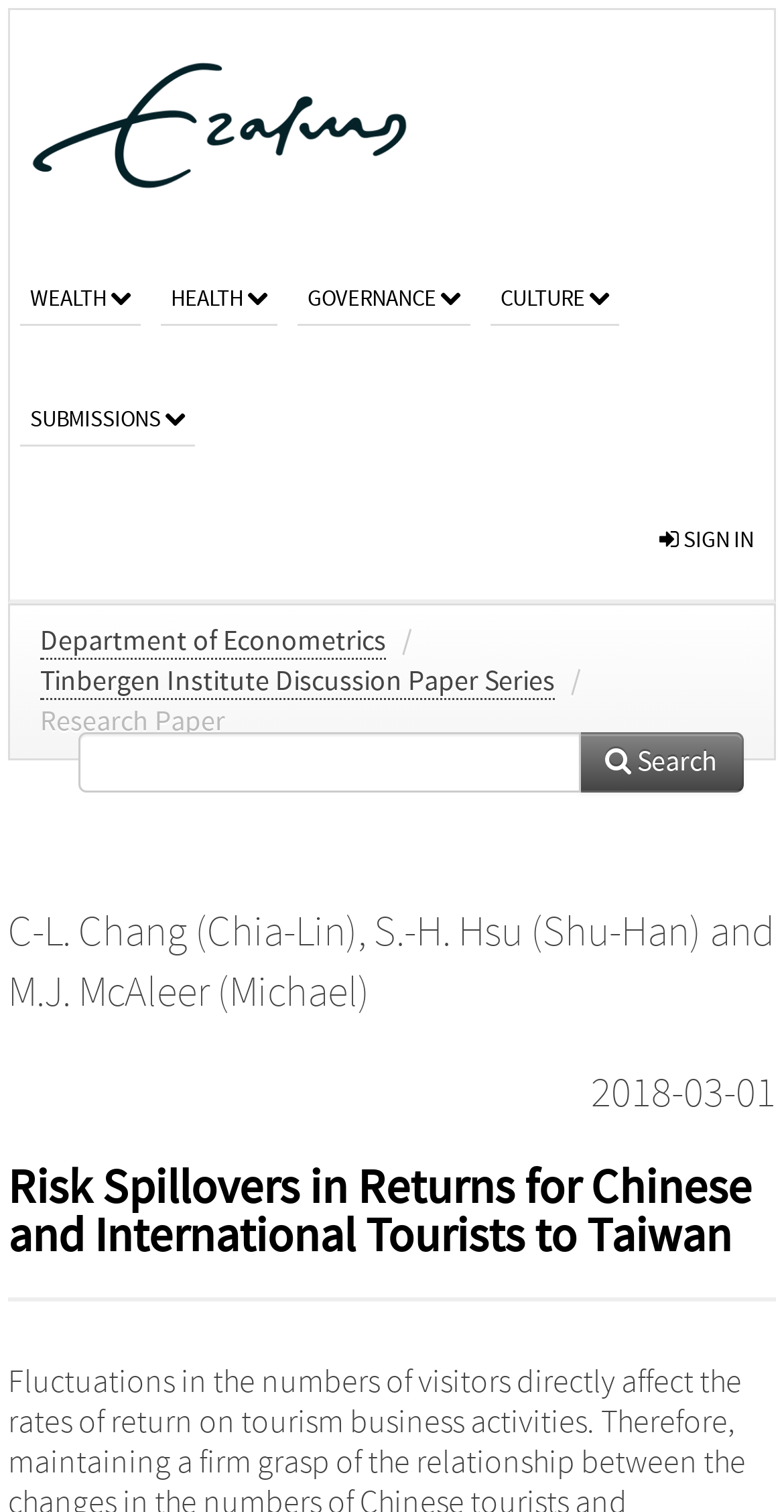Please locate the bounding box coordinates for the element that should be clicked to achieve the following instruction: "search for research papers". Ensure the coordinates are given as four float numbers between 0 and 1, i.e., [left, top, right, bottom].

[0.738, 0.484, 0.949, 0.524]